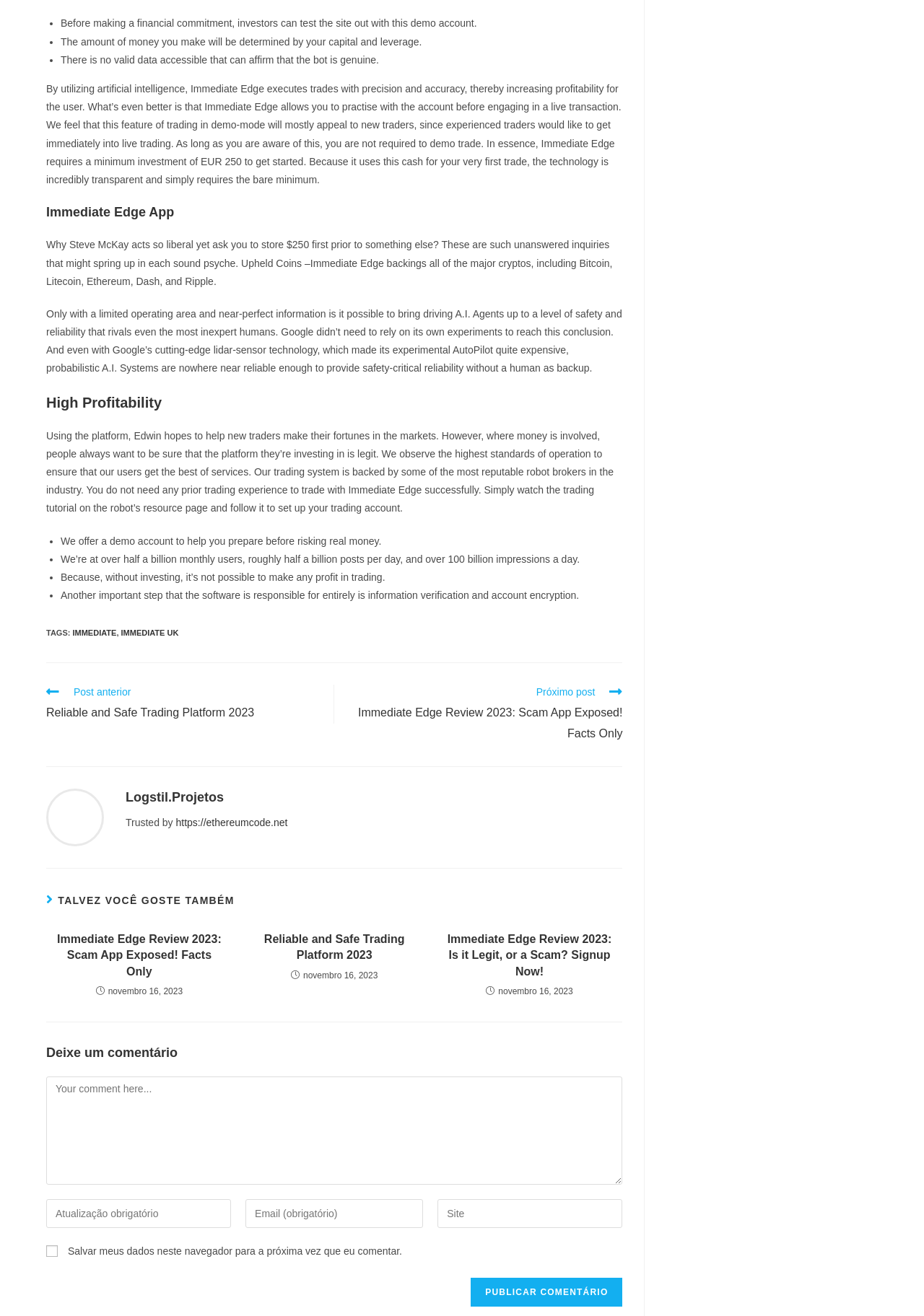Please identify the bounding box coordinates of the clickable area that will allow you to execute the instruction: "Click on the 'Publicar comentário' button".

[0.51, 0.971, 0.674, 0.993]